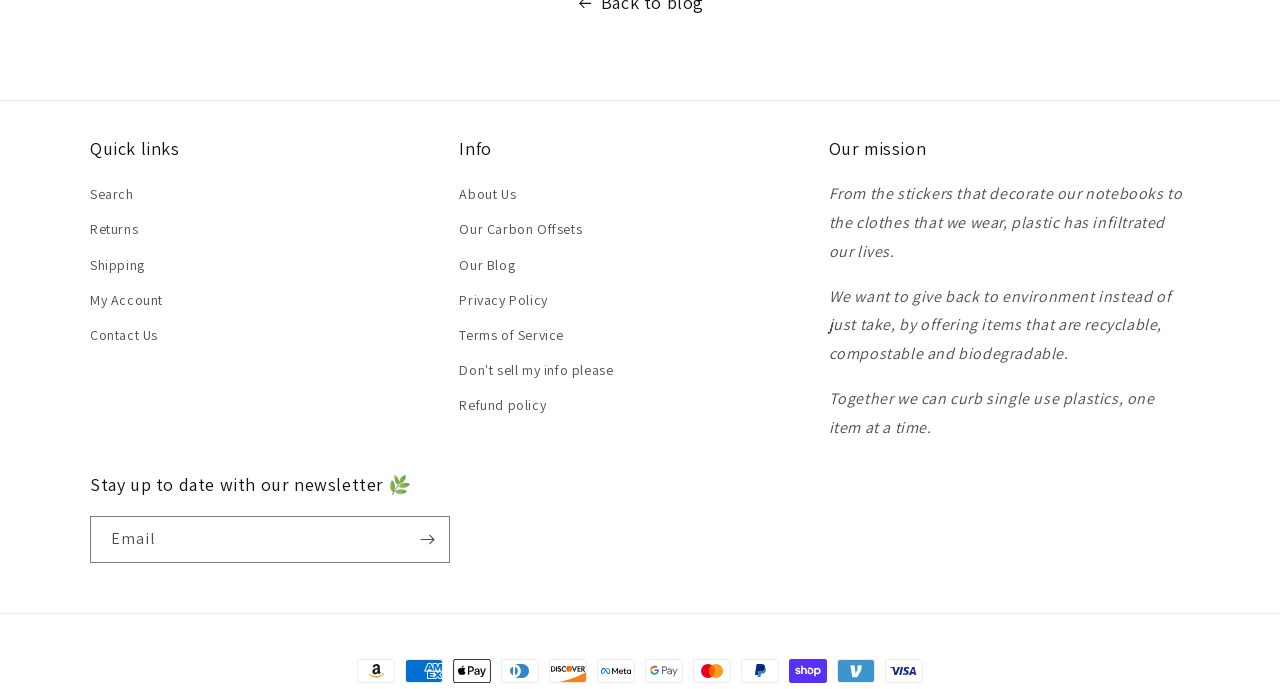Please identify the bounding box coordinates of the clickable area that will fulfill the following instruction: "Learn about our mission". The coordinates should be in the format of four float numbers between 0 and 1, i.e., [left, top, right, bottom].

[0.647, 0.199, 0.93, 0.232]